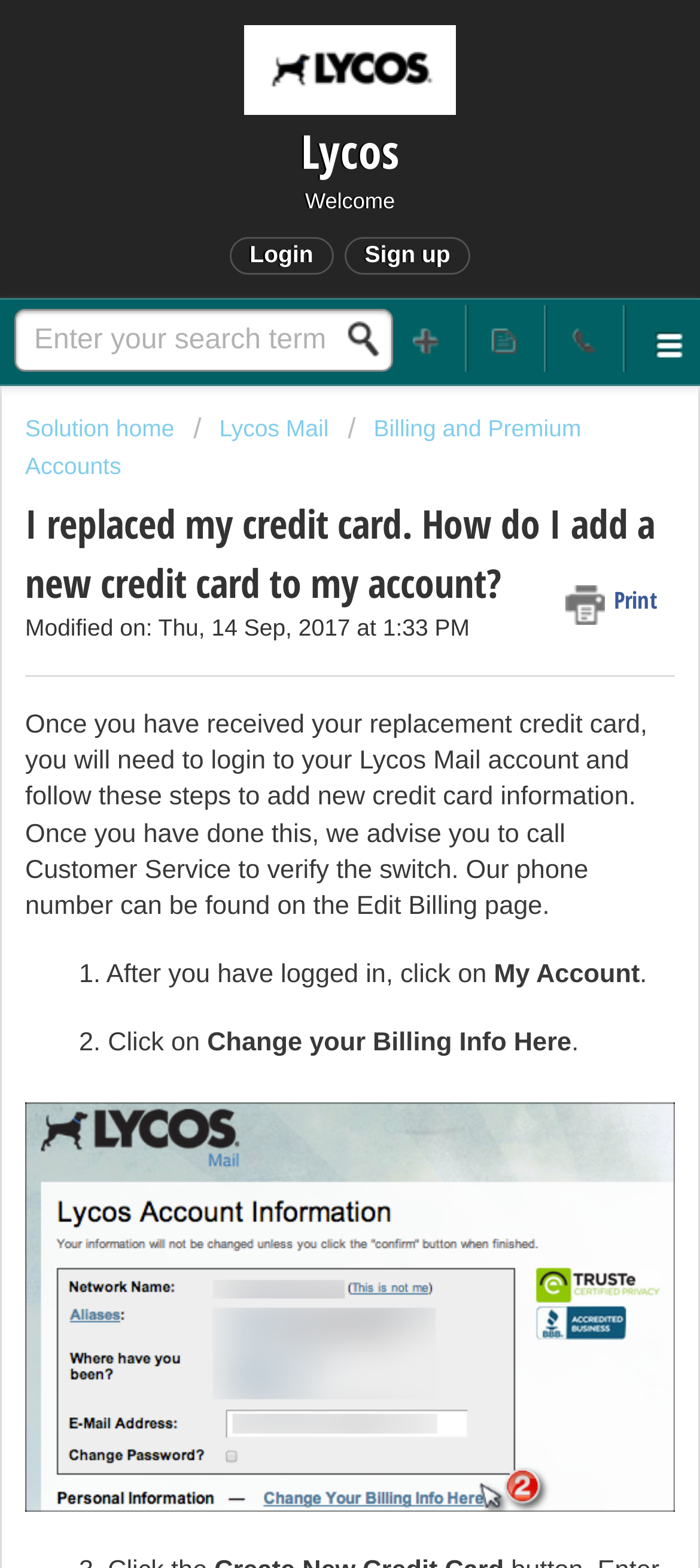Determine the bounding box coordinates of the element's region needed to click to follow the instruction: "Search for something". Provide these coordinates as four float numbers between 0 and 1, formatted as [left, top, right, bottom].

[0.494, 0.205, 0.571, 0.228]